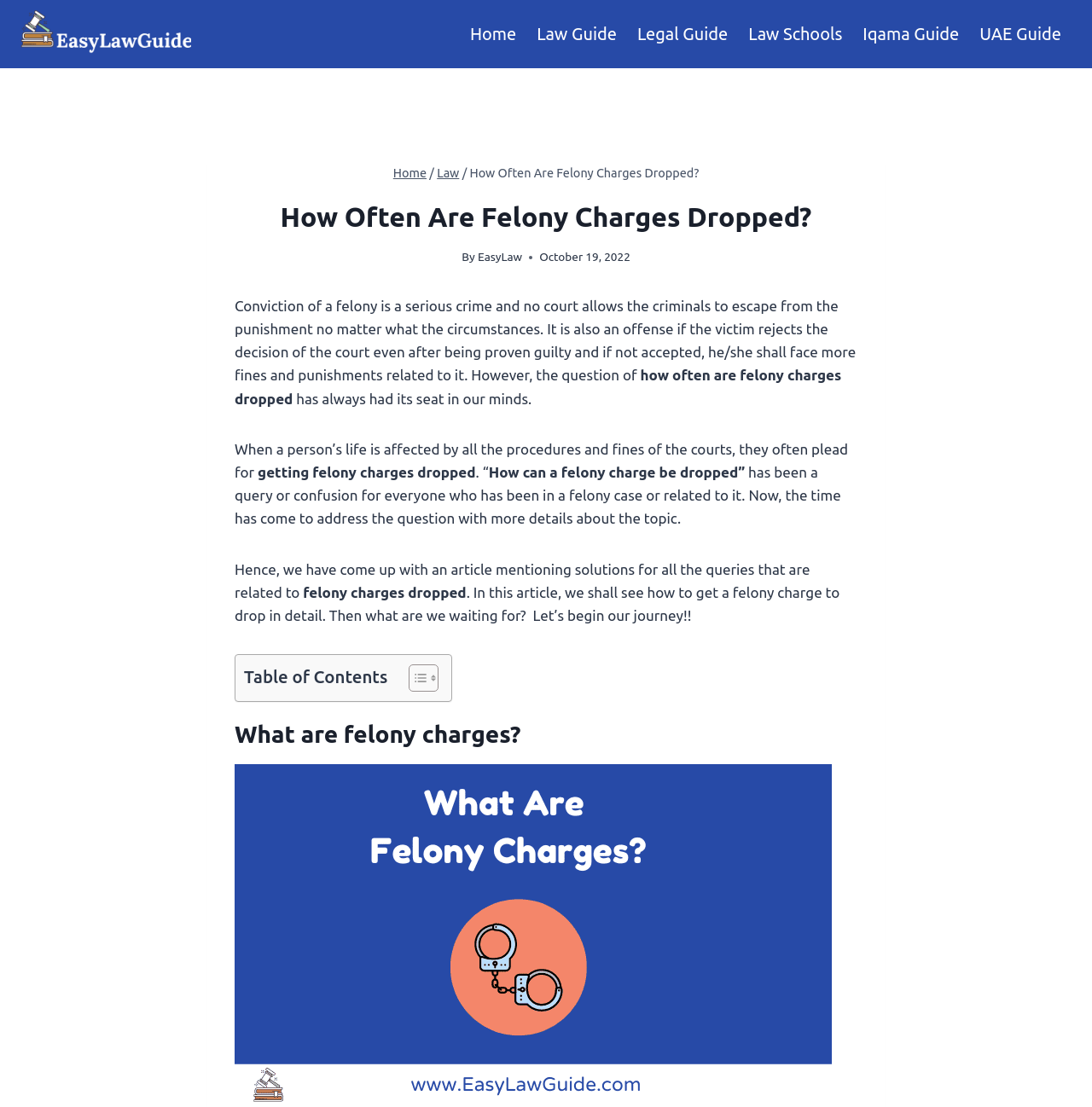Please examine the image and answer the question with a detailed explanation:
What is the date mentioned in the article?

I found the date mentioned in the article by looking at the time element with ID 349, which contains the static text 'October 19, 2022'.